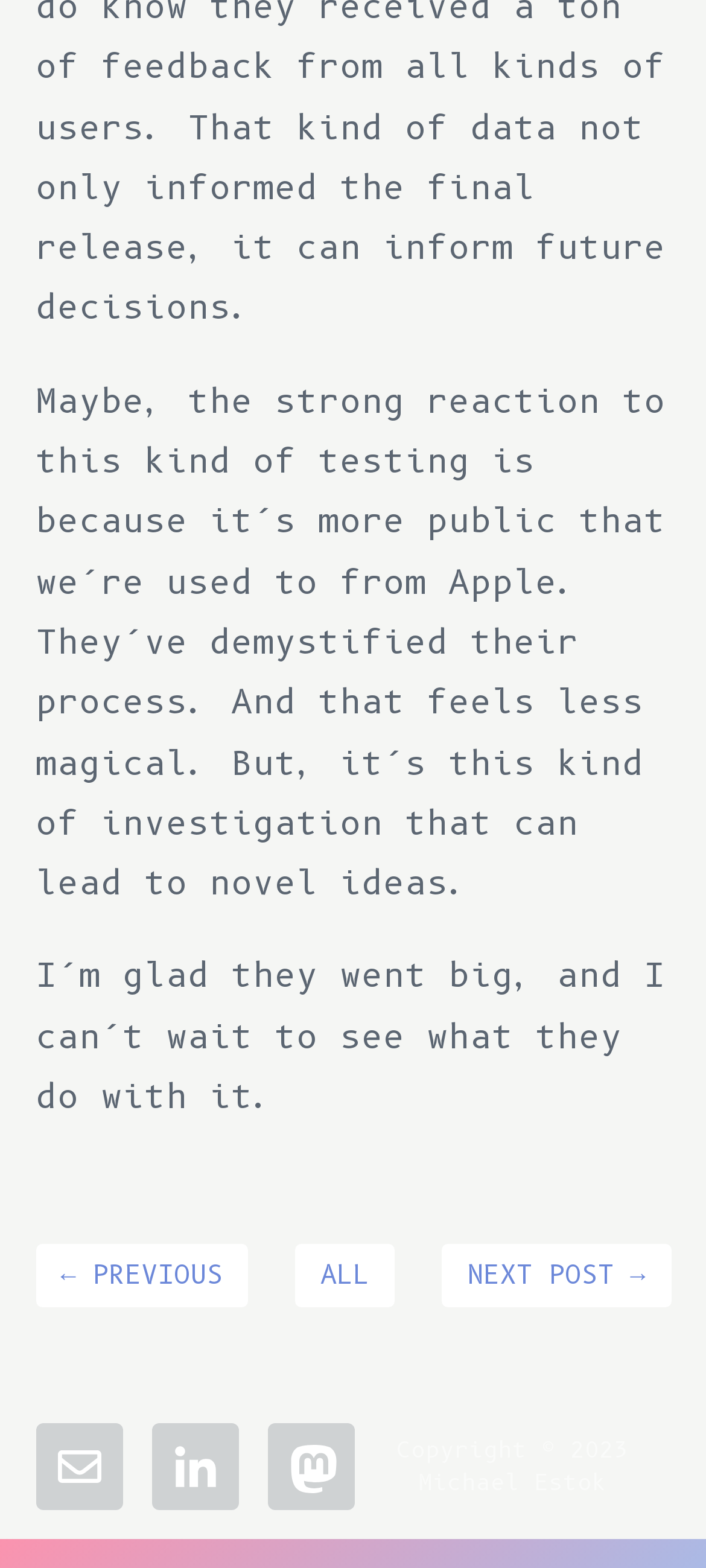What is the position of the 'NEXT POST →' link?
Make sure to answer the question with a detailed and comprehensive explanation.

I compared the bounding box coordinates of the 'NEXT POST →' link with the other links and found that it has the highest x2 value, which means it is positioned on the right side of the webpage.